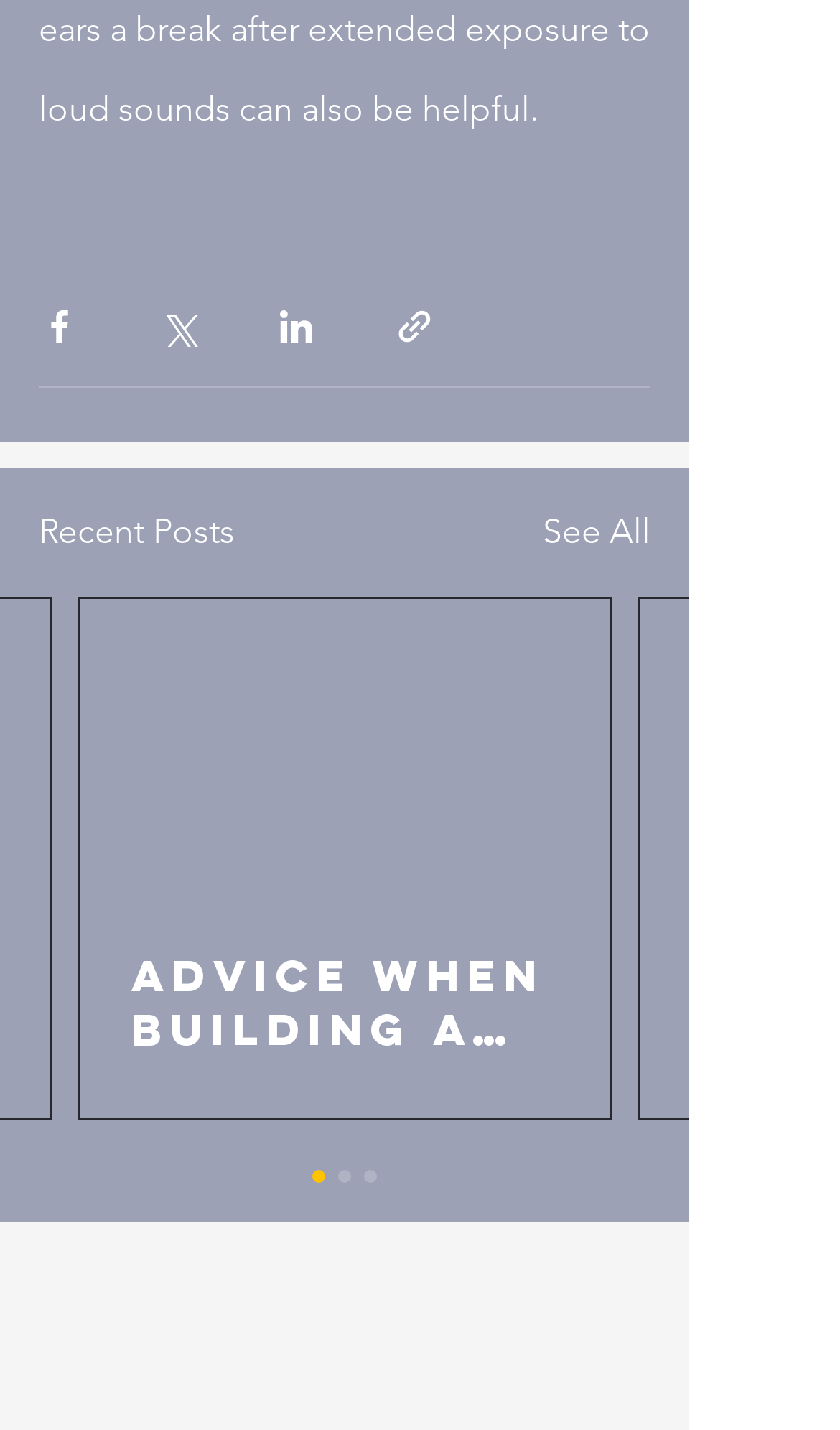How many social media sharing options are available?
From the image, respond with a single word or phrase.

4